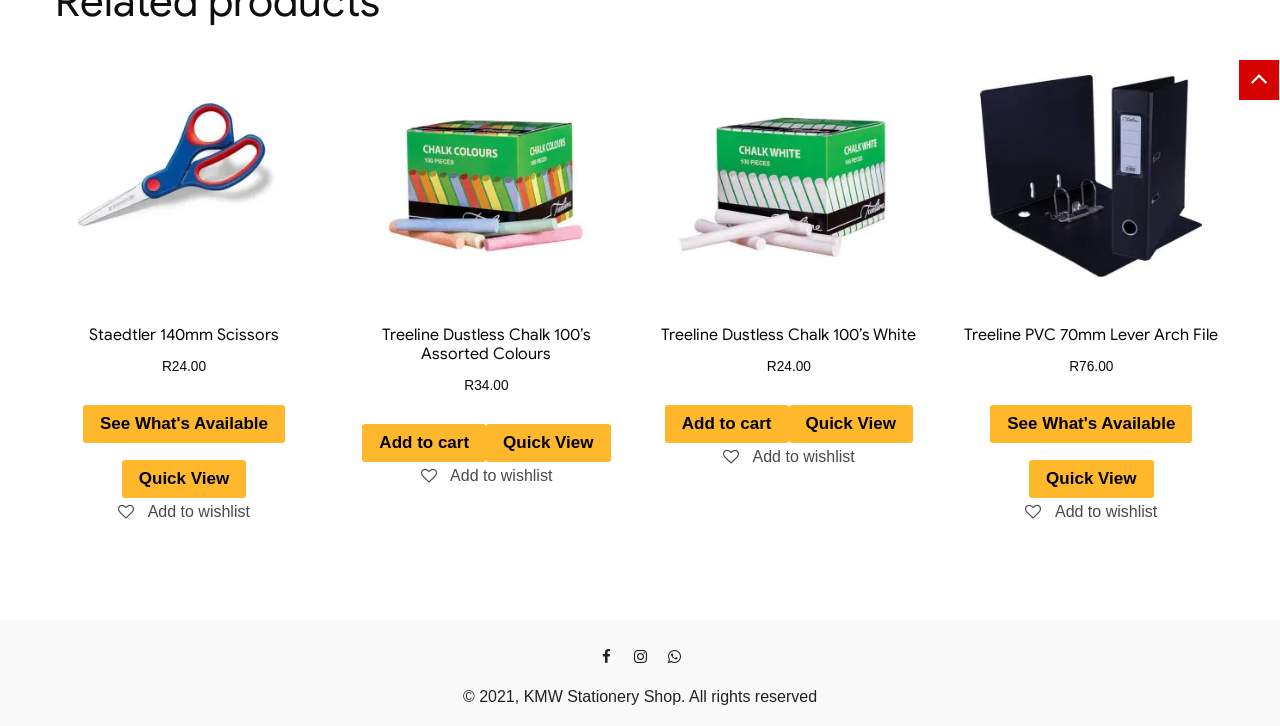What is the price of Staedtler 140mm Scissors?
Examine the webpage screenshot and provide an in-depth answer to the question.

The price of Staedtler 140mm Scissors can be found in the link element with the text 'Staedtler 140mm Scissors R24.00' which has a bounding box coordinate of [0.043, 0.06, 0.245, 0.525].